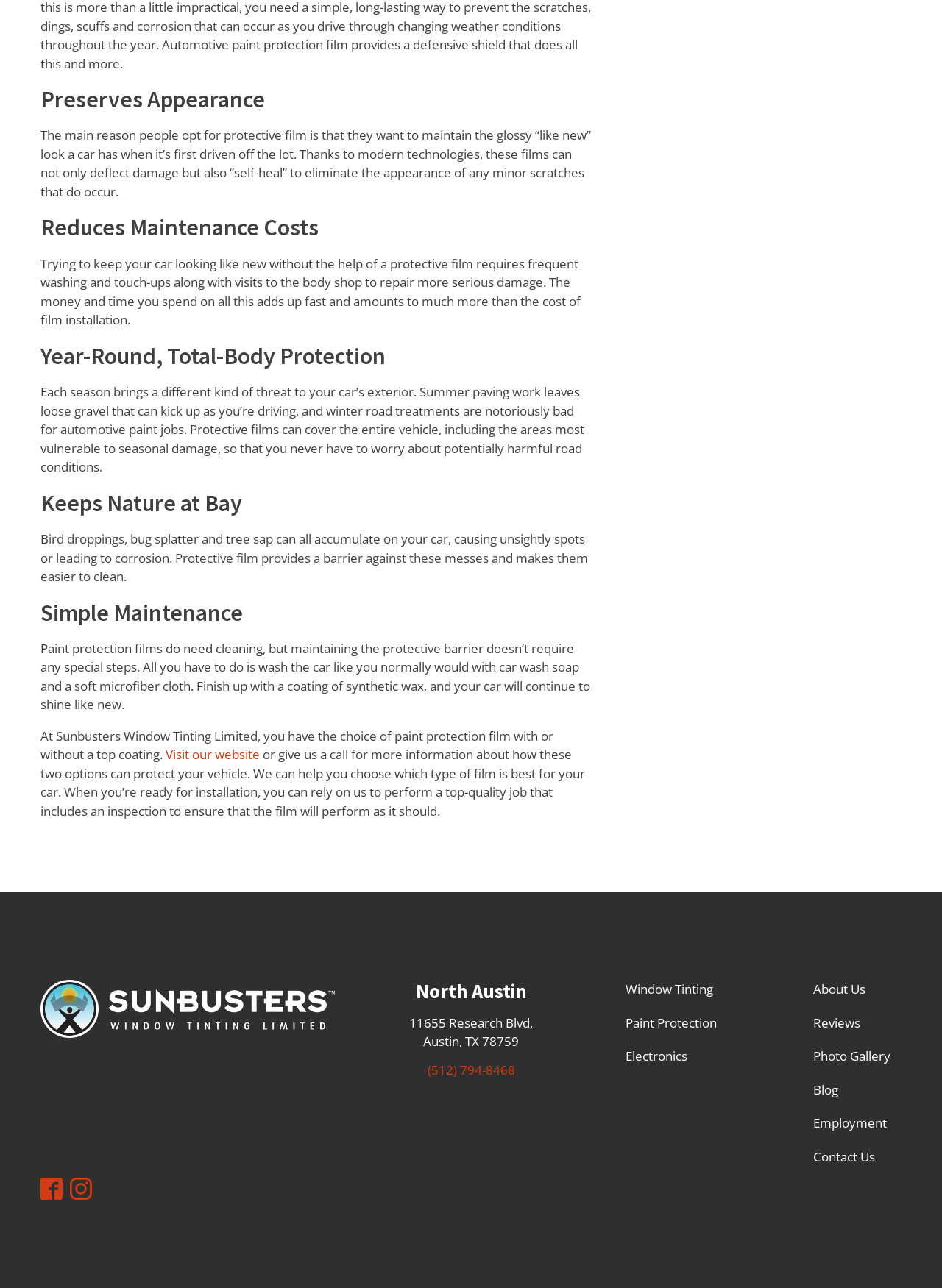Determine the bounding box coordinates for the HTML element mentioned in the following description: "Join Us". The coordinates should be a list of four floats ranging from 0 to 1, represented as [left, top, right, bottom].

None